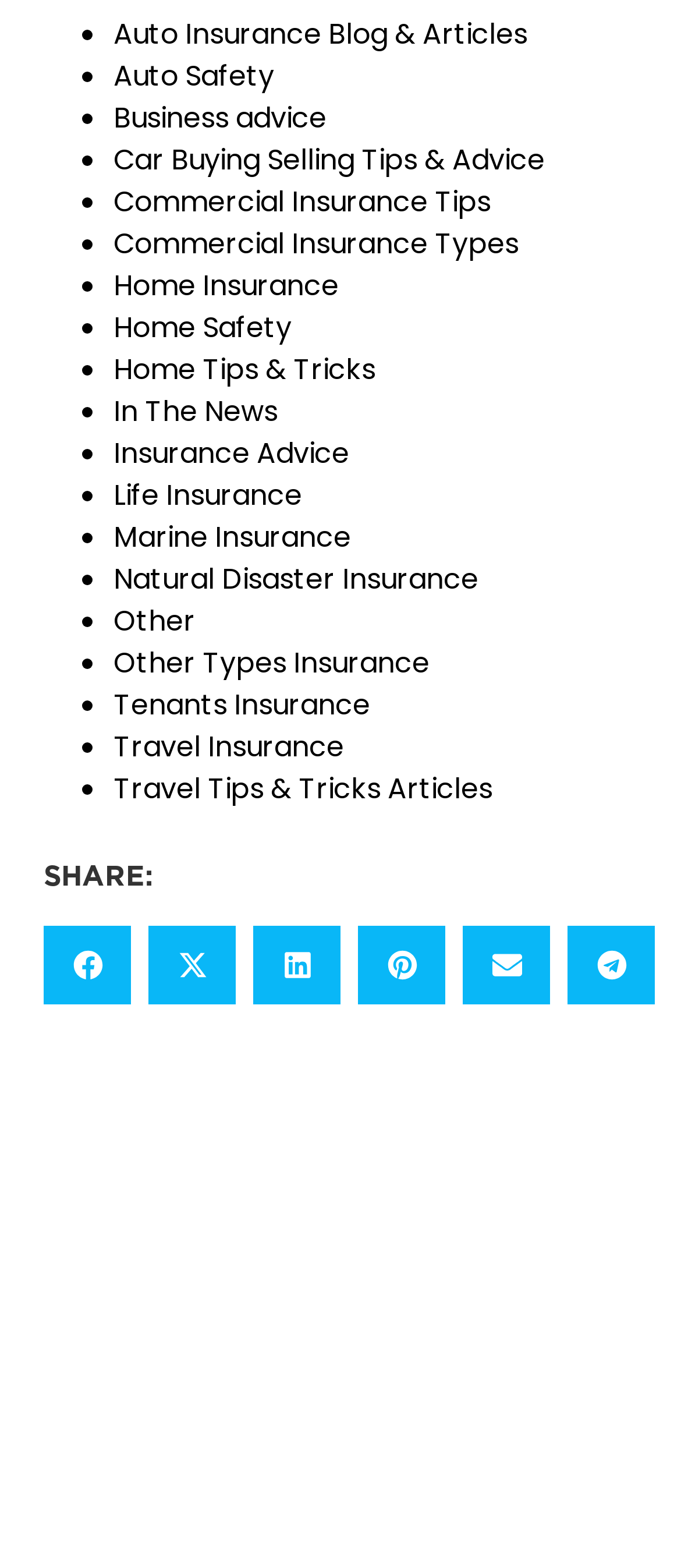Respond to the question with just a single word or phrase: 
How many social media platforms can you share on?

5